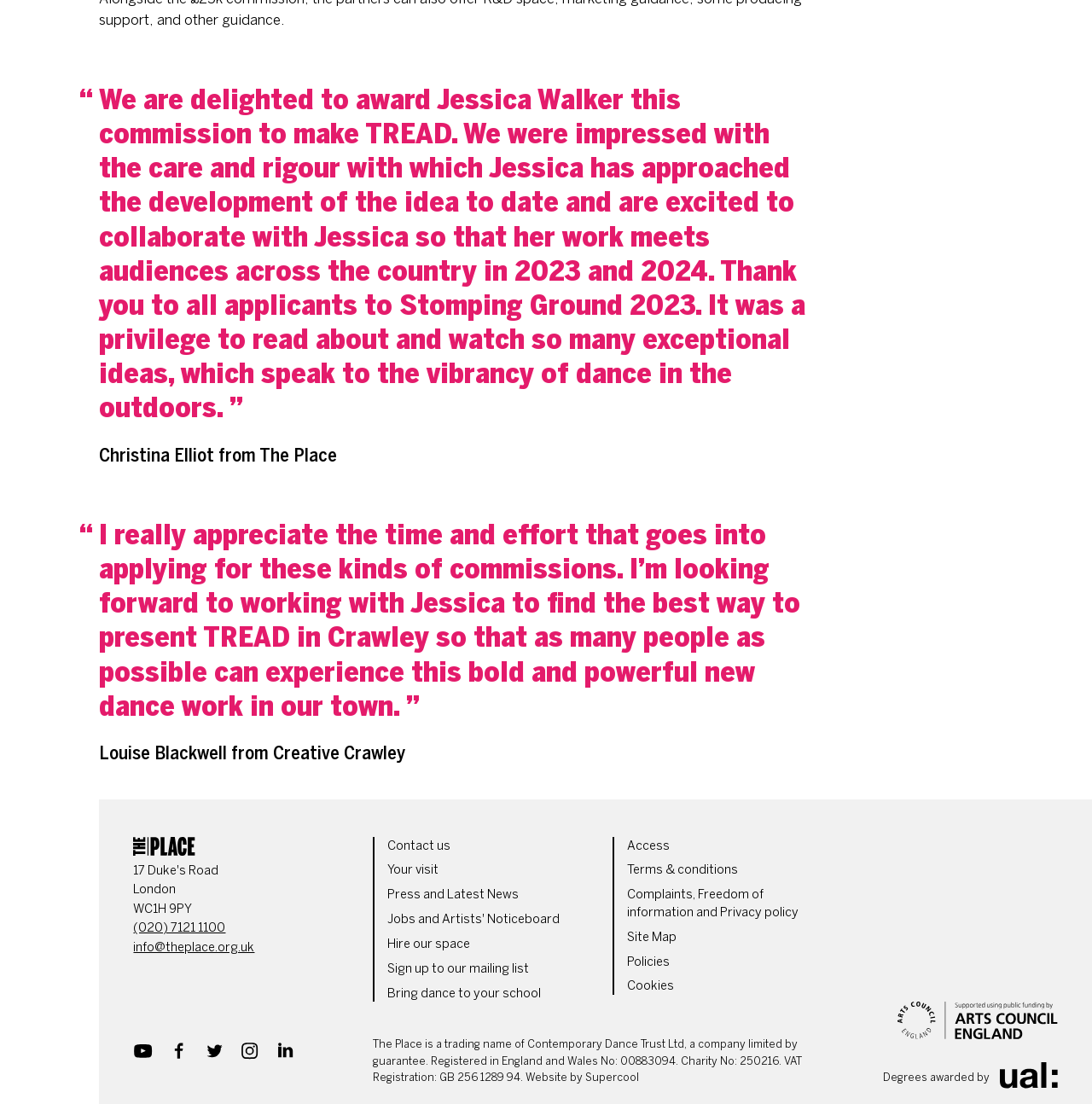Bounding box coordinates are given in the format (top-left x, top-left y, bottom-right x, bottom-right y). All values should be floating point numbers between 0 and 1. Provide the bounding box coordinate for the UI element described as: Jobs and Artists' Noticeboard

[0.355, 0.826, 0.512, 0.839]